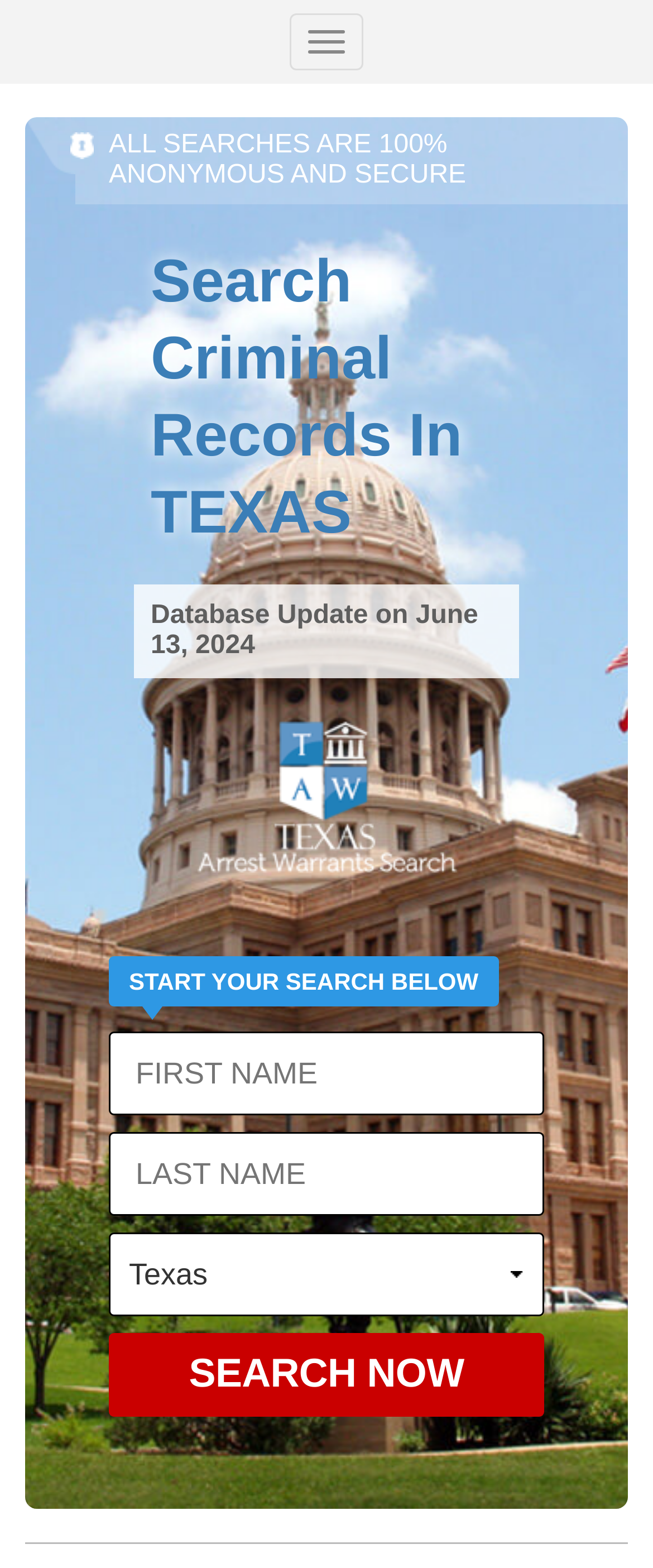What is the status of the database?
Based on the screenshot, give a detailed explanation to answer the question.

The webpage contains a static text 'Database Update on June 13, 2024', which indicates that the database was last updated on this specific date.